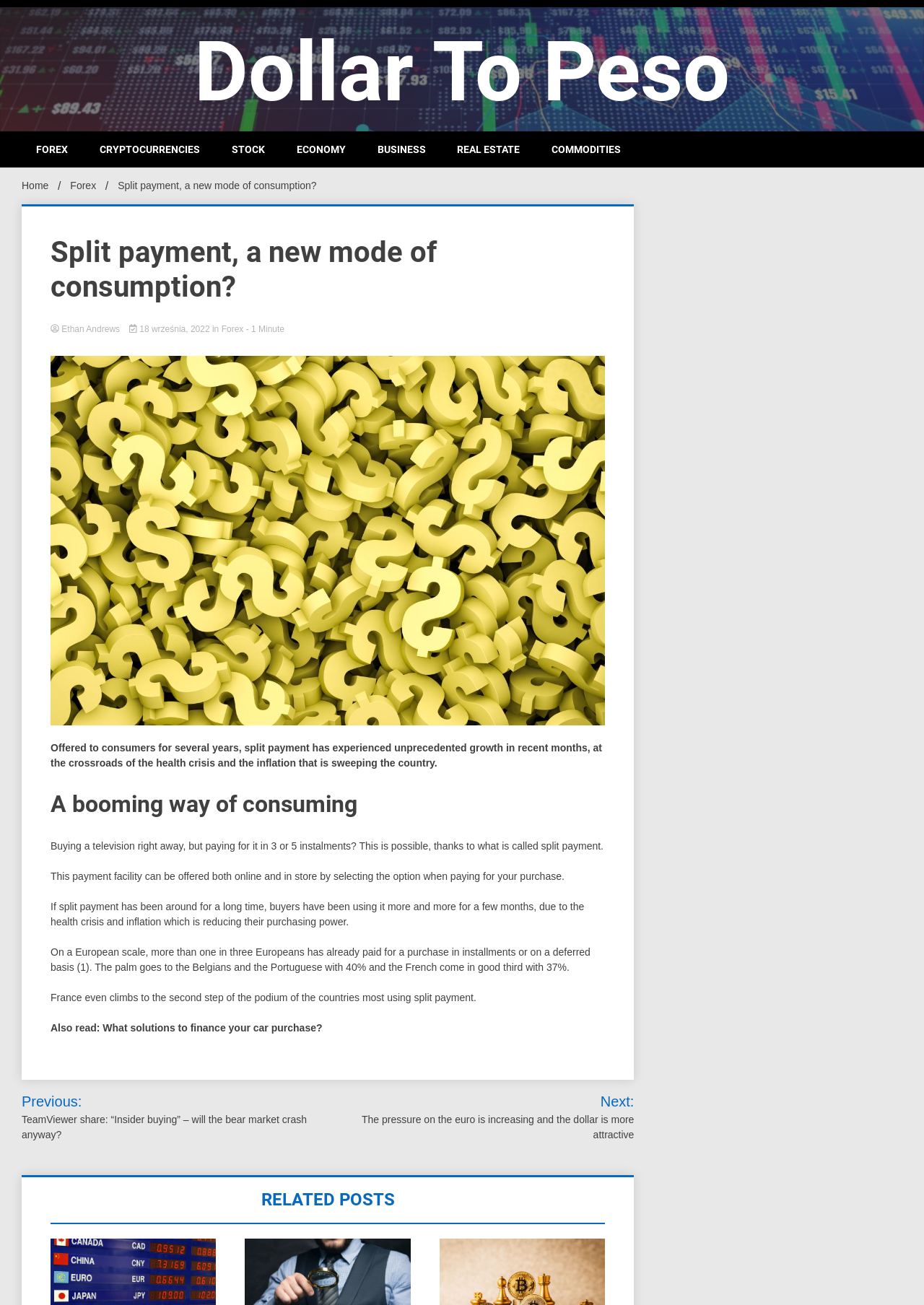Please identify the bounding box coordinates of the element's region that should be clicked to execute the following instruction: "Go to the 'Previous' post". The bounding box coordinates must be four float numbers between 0 and 1, i.e., [left, top, right, bottom].

[0.023, 0.836, 0.339, 0.876]